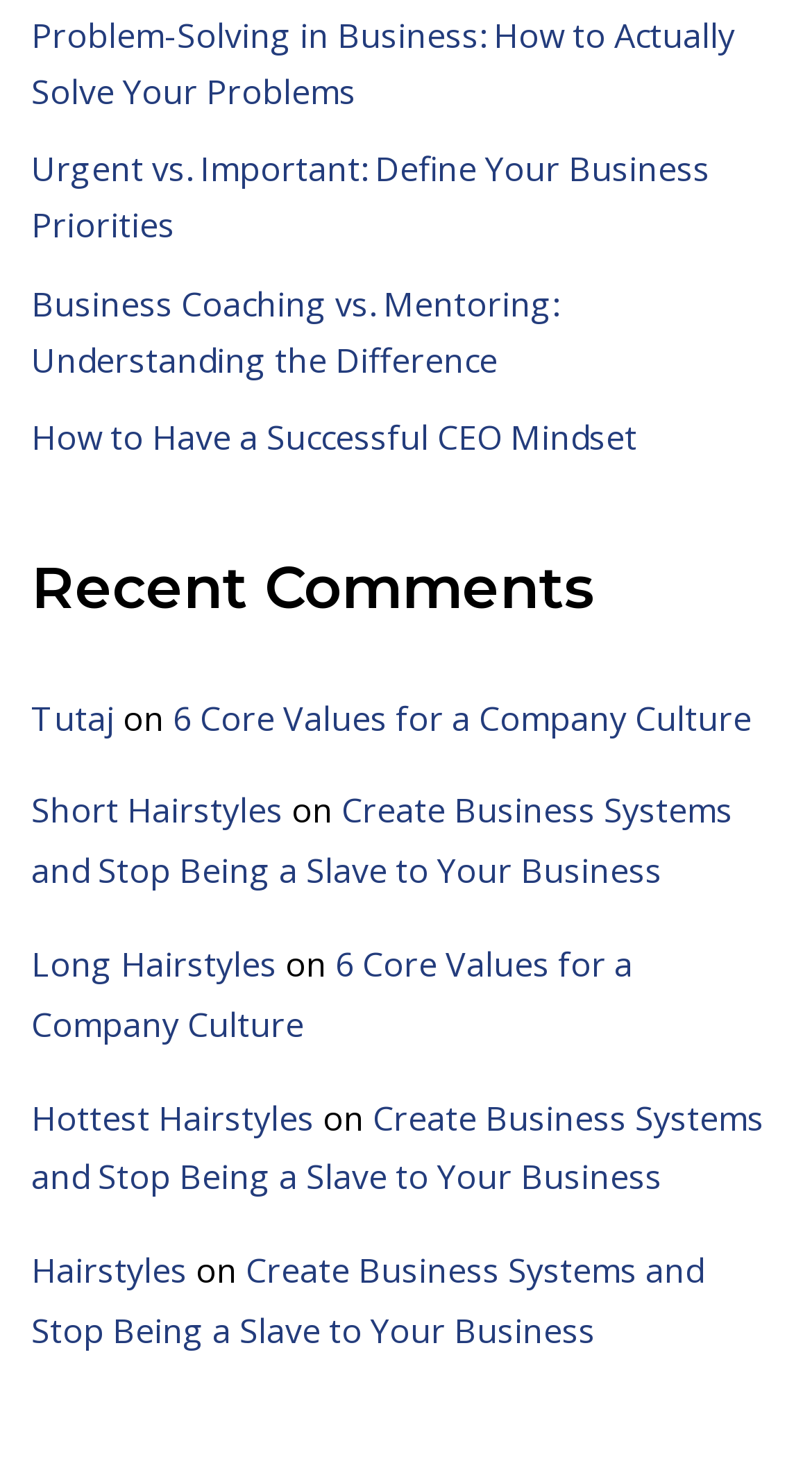Please indicate the bounding box coordinates of the element's region to be clicked to achieve the instruction: "Discover 6 core values for company culture". Provide the coordinates as four float numbers between 0 and 1, i.e., [left, top, right, bottom].

[0.213, 0.468, 0.926, 0.499]